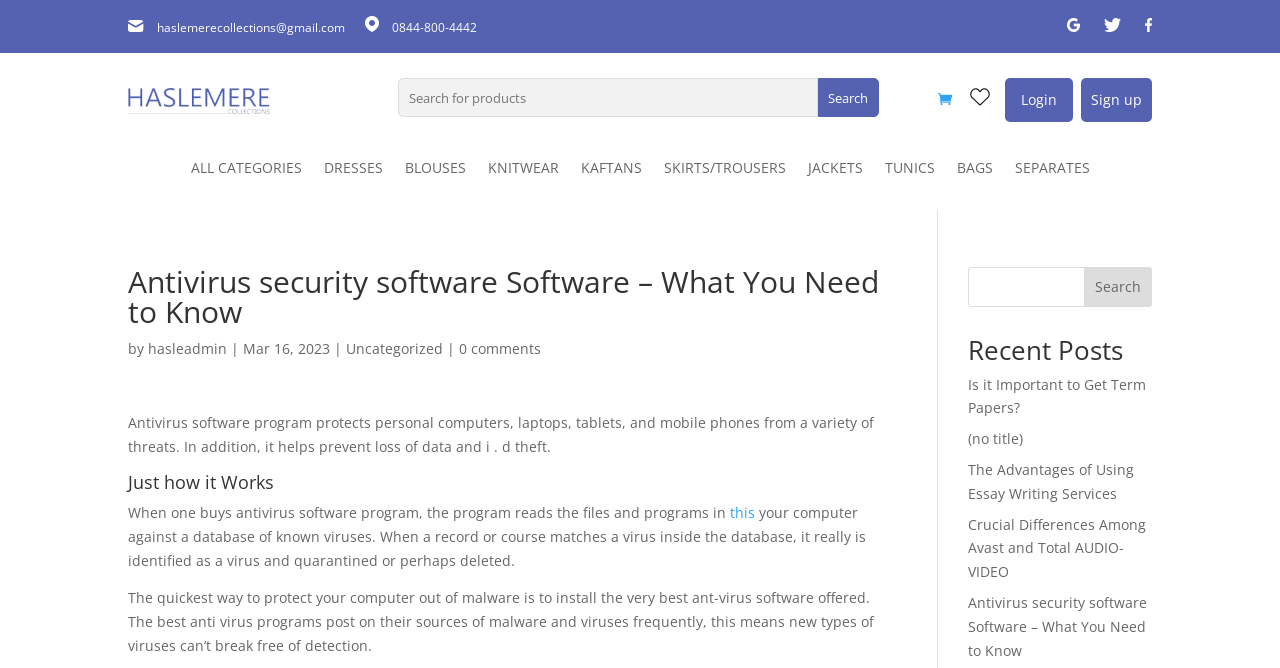Answer the following in one word or a short phrase: 
How often do the best antivirus programs update their sources of malware?

Frequently